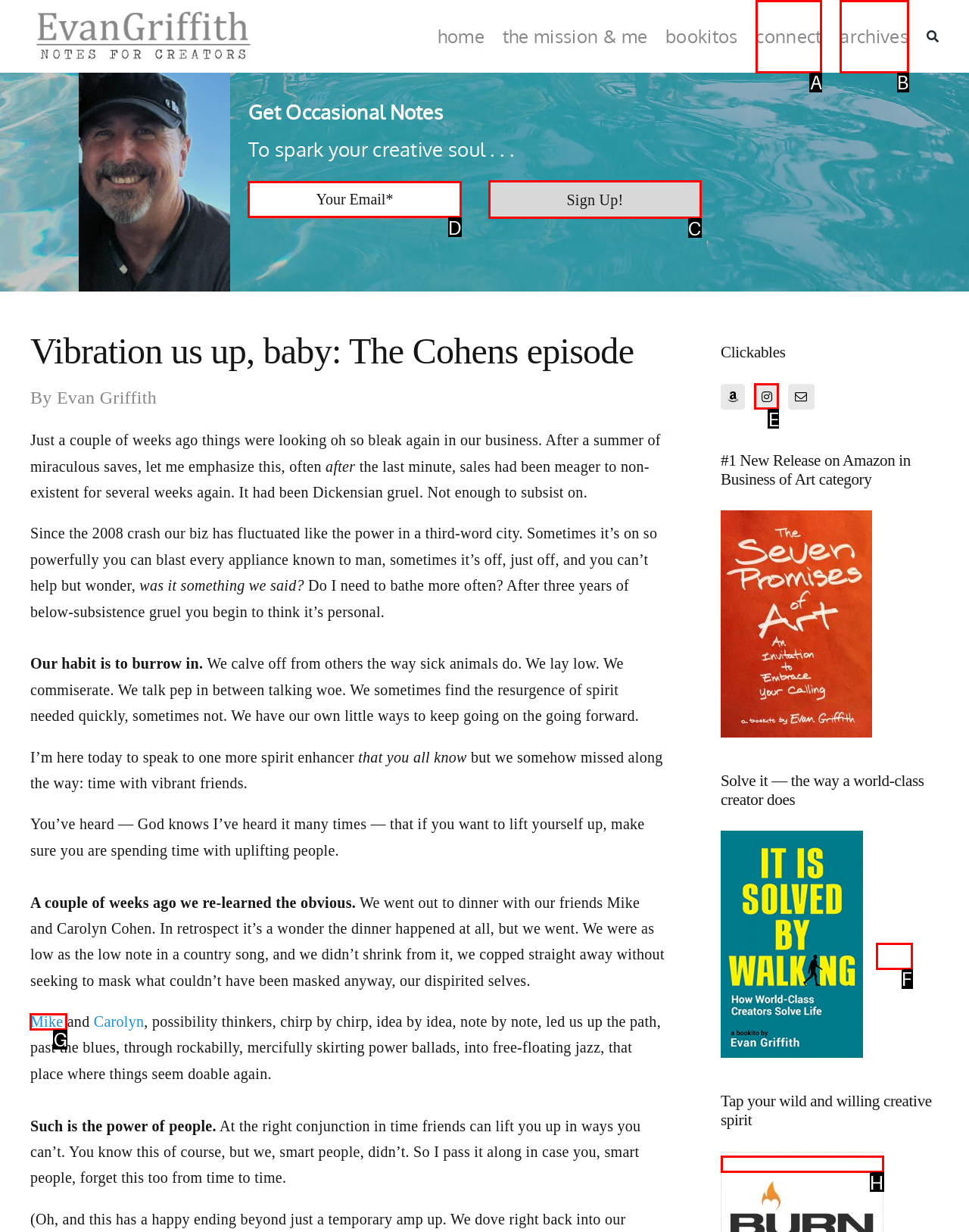Choose the letter that corresponds to the correct button to accomplish the task: Enter your email address
Reply with the letter of the correct selection only.

D